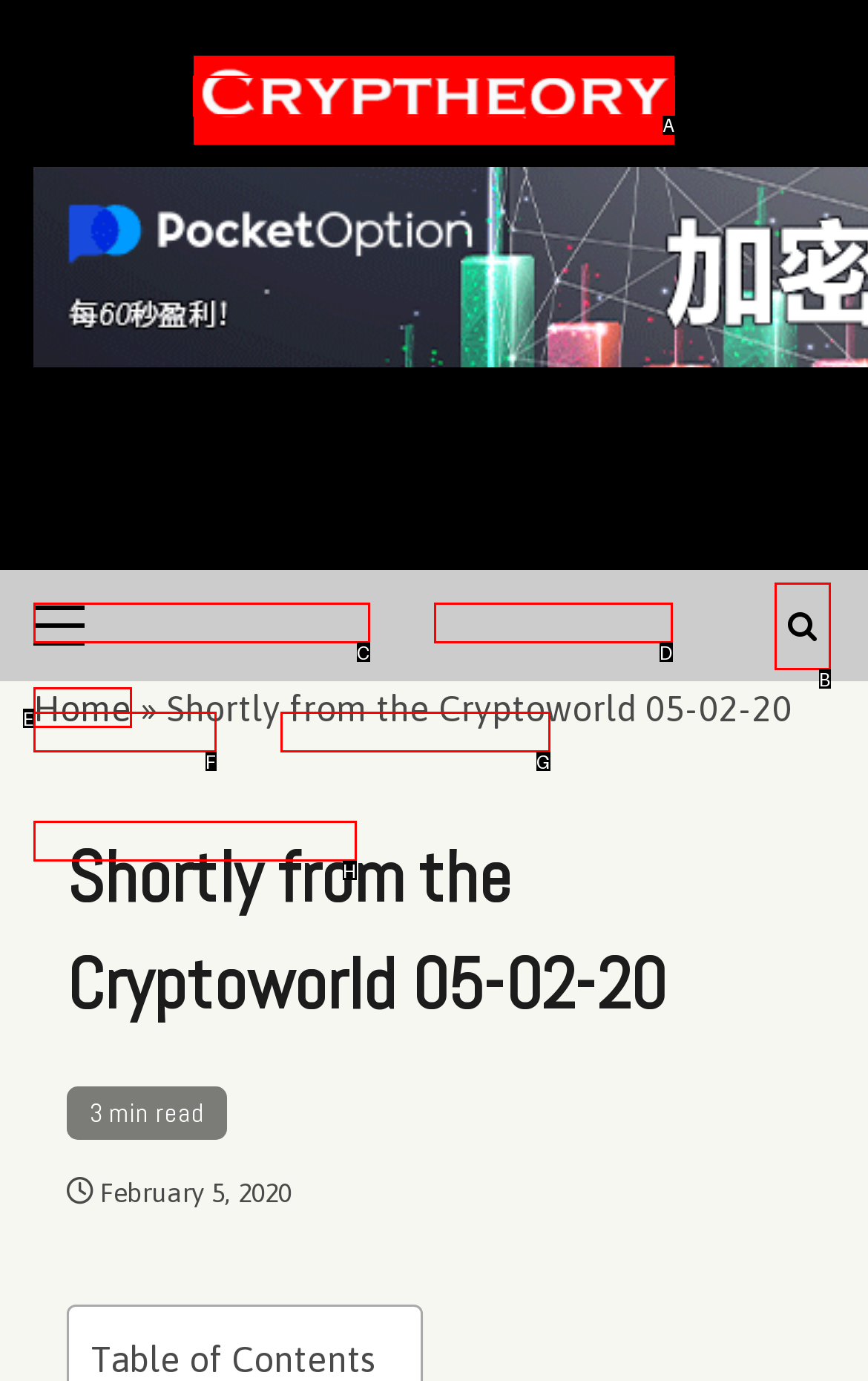Identify the correct lettered option to click in order to perform this task: go to Cryptheory homepage. Respond with the letter.

A